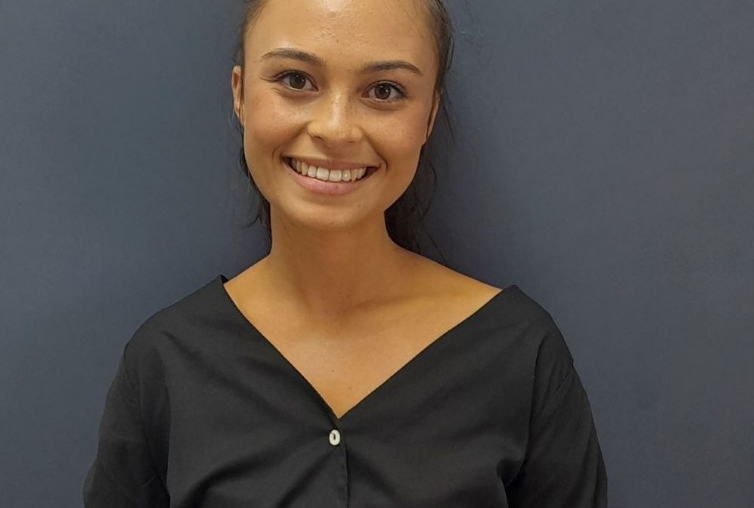Give a short answer using one word or phrase for the question:
What is the physiotherapist's attitude towards her clients?

Friendly and supportive